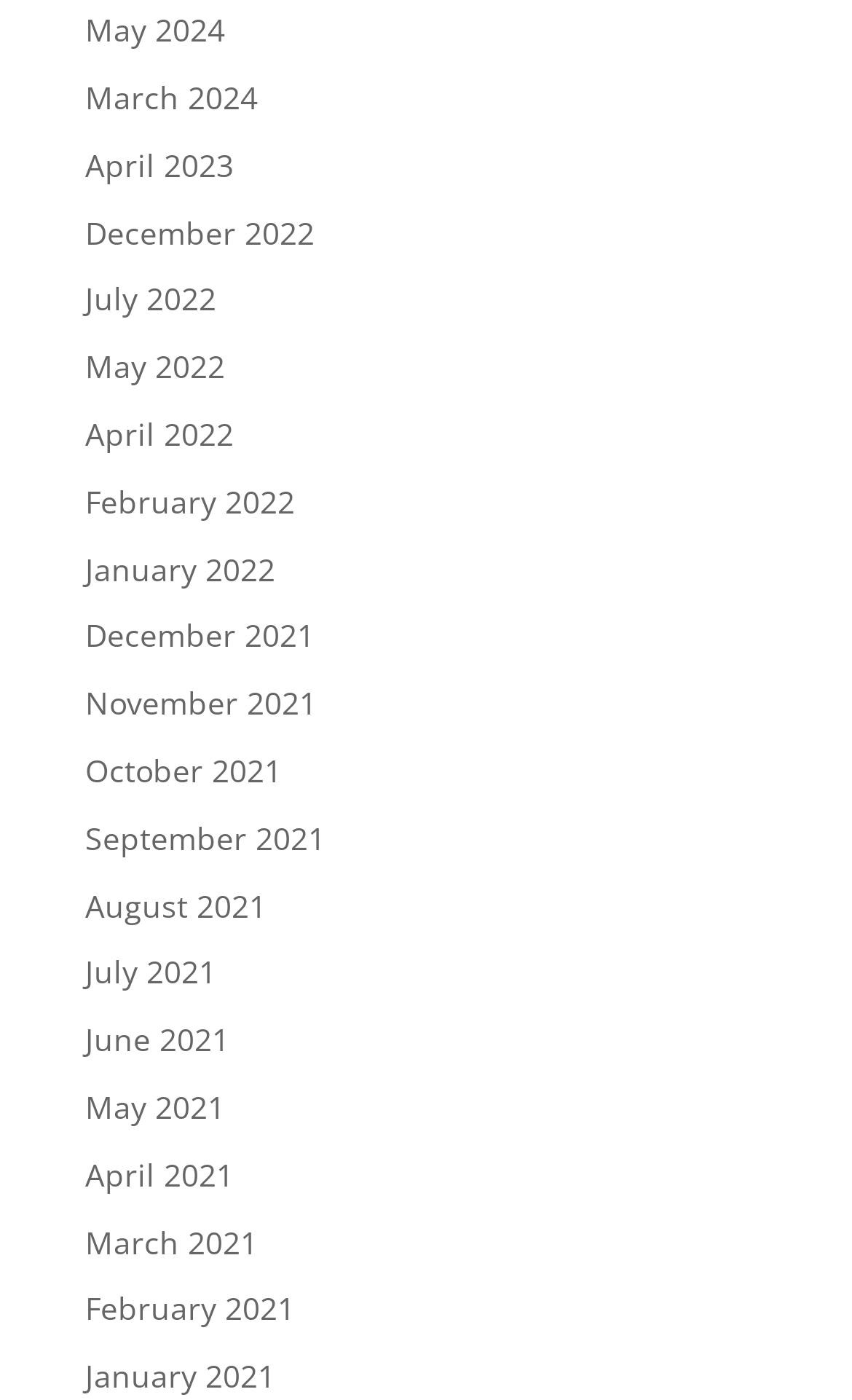How many links are available on this webpage?
Based on the screenshot, provide your answer in one word or phrase.

17